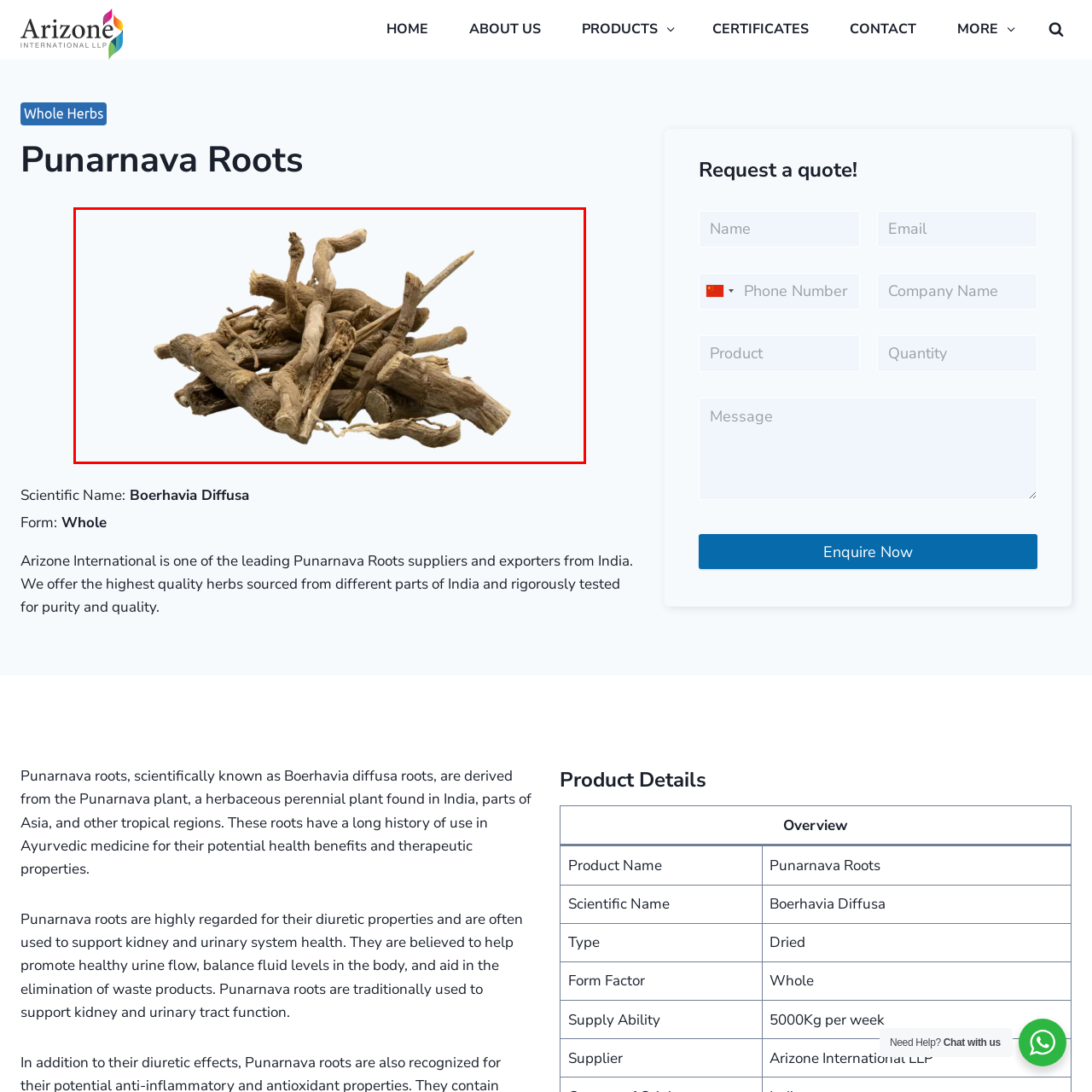What is the primary benefit of Punarnava roots?
Look at the image contained within the red bounding box and provide a detailed answer based on the visual details you can infer from it.

According to the caption, Punarnava roots are valued for their potential health benefits, particularly for supporting kidney function and promoting urinary health. Therefore, the primary benefit of Punarnava roots is supporting kidney function.